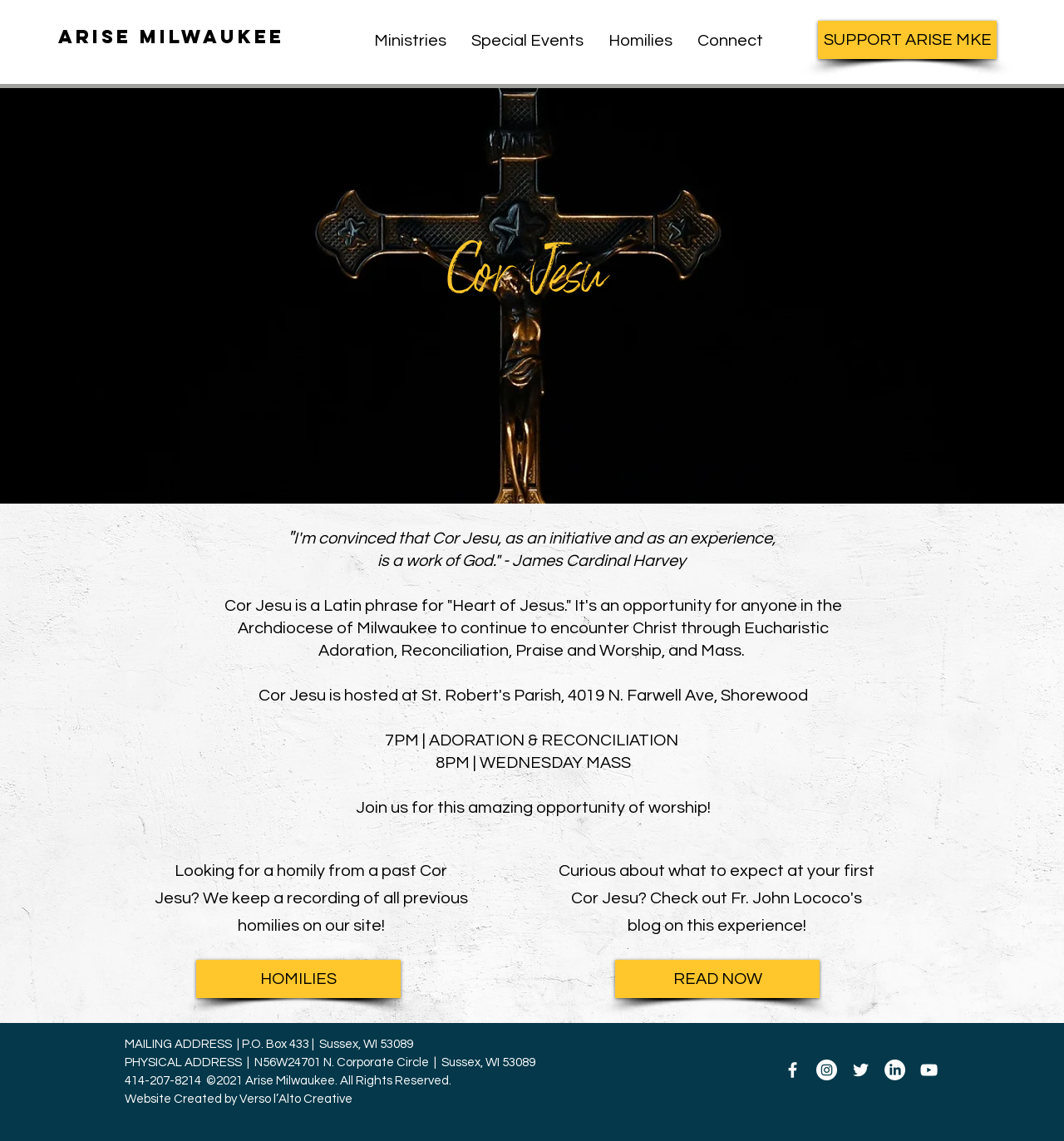Determine the bounding box coordinates for the clickable element required to fulfill the instruction: "Click on the 'Arise Milwaukee' link". Provide the coordinates as four float numbers between 0 and 1, i.e., [left, top, right, bottom].

[0.055, 0.022, 0.267, 0.042]